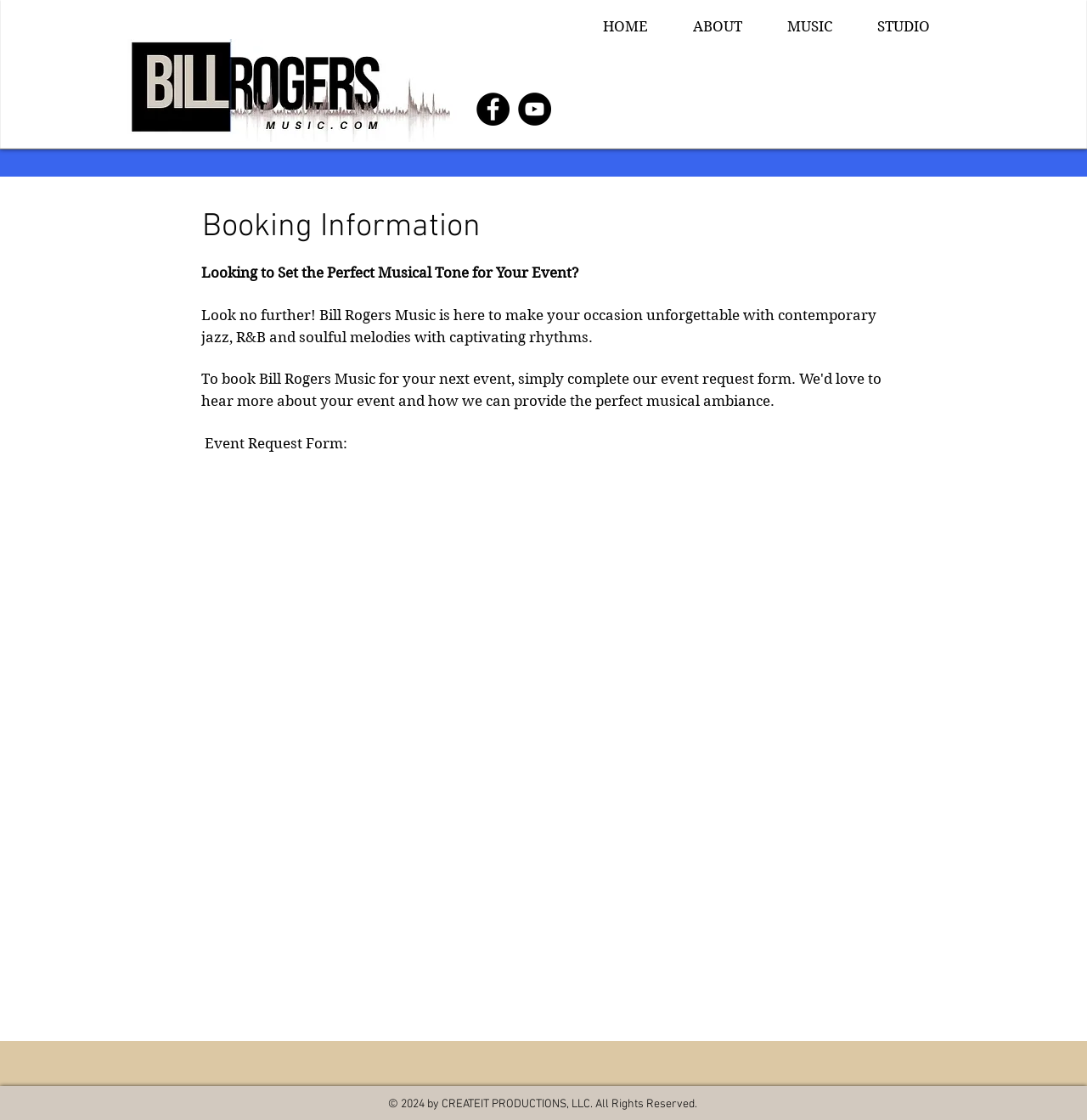What is the purpose of the event request form?
Please give a well-detailed answer to the question.

The event request form is labeled as '📝 Event Request Form:' and is placed below the paragraph describing the services offered by Bill Rogers Music, suggesting that its purpose is to allow users to request an event or concert with Bill Rogers Music.